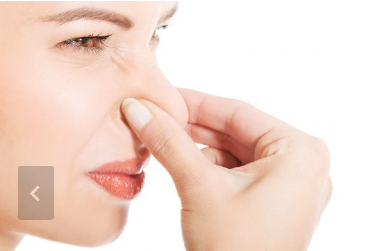Offer an in-depth caption for the image presented.

The image depicts a close-up of a woman expressing discontent, as she pinches her nose with one hand. Her facial expression conveys discomfort or distaste, likely in reaction to an unpleasant odor. The background is plain and white, focusing attention on her face and gesture. This visual could be used in an article discussing topics related to odor management or health concerns, such as "How to Get Rid of Vaginal Odor Naturally," as indicated by the surrounding text on the webpage.